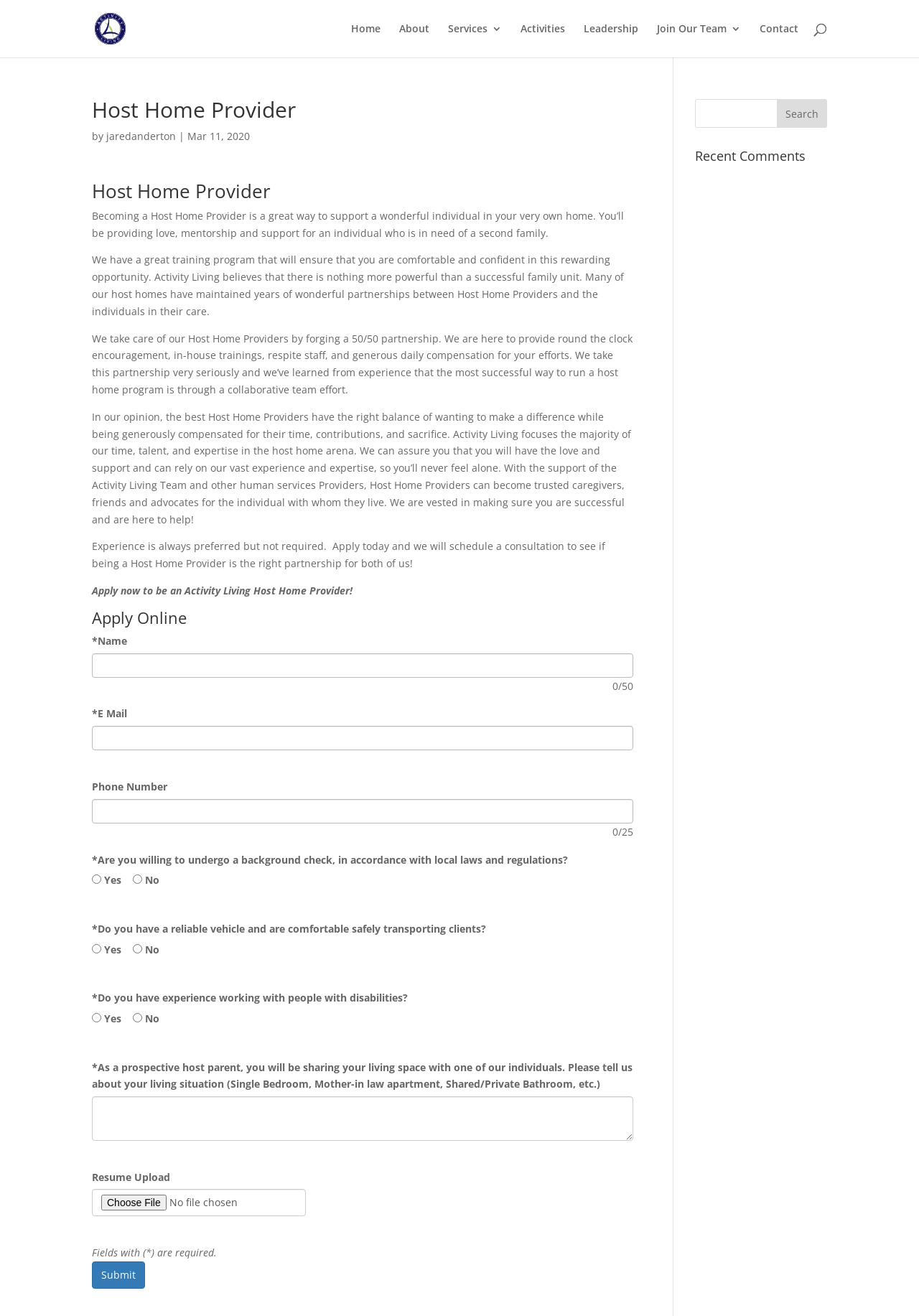What information is required to apply online?
Please provide a single word or phrase as the answer based on the screenshot.

Name, Email, Phone Number